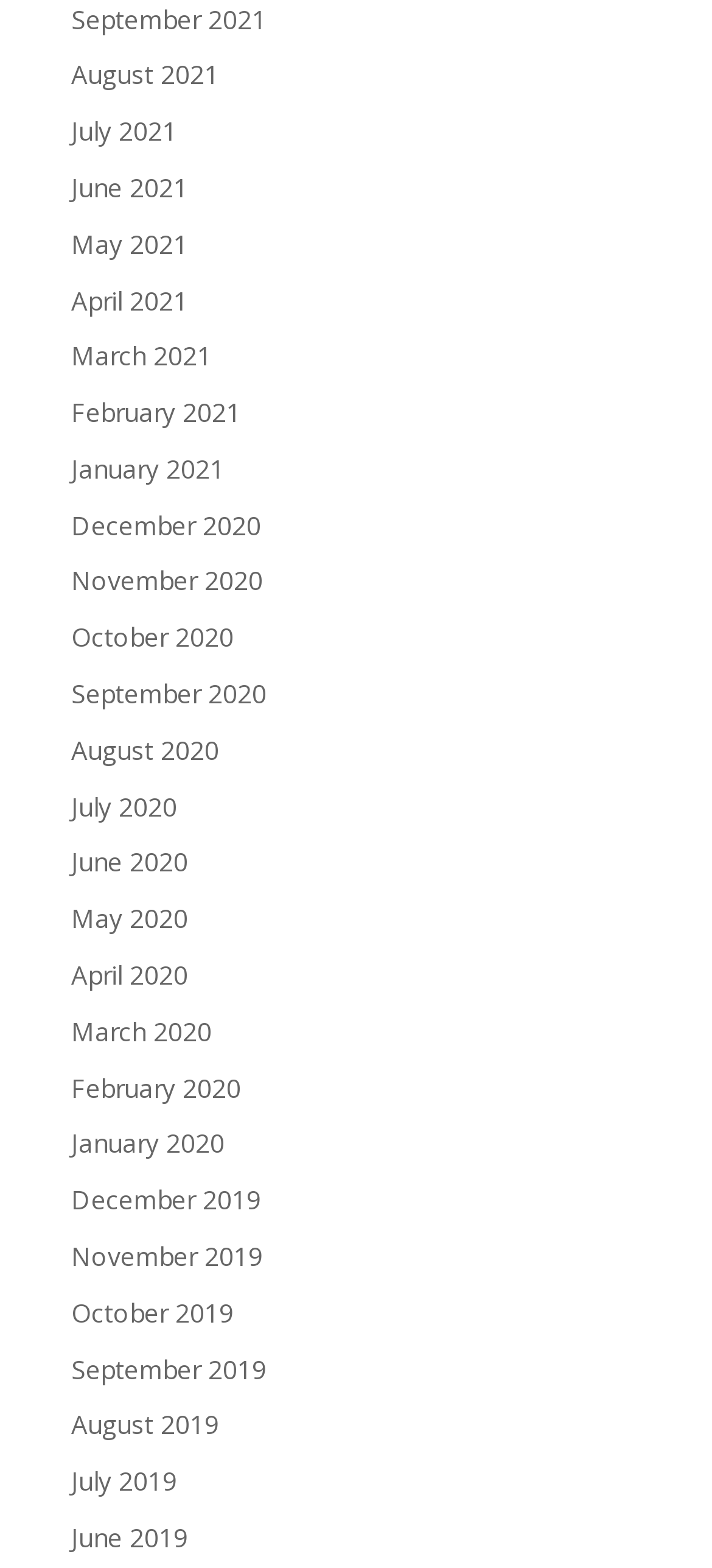Locate the bounding box coordinates of the area you need to click to fulfill this instruction: 'go to August 2020'. The coordinates must be in the form of four float numbers ranging from 0 to 1: [left, top, right, bottom].

[0.1, 0.467, 0.308, 0.489]